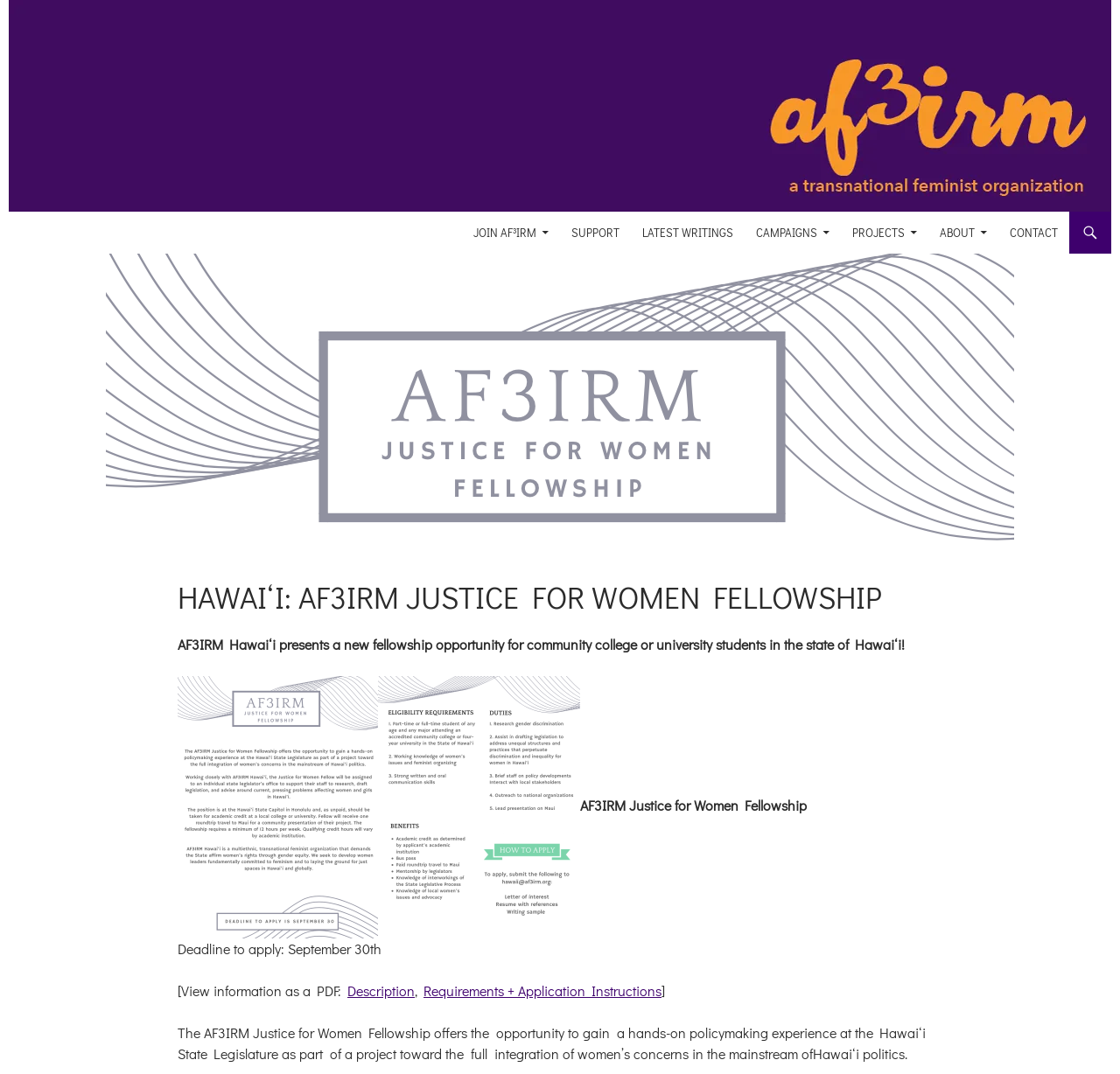Locate the bounding box of the UI element based on this description: "Support". Provide four float numbers between 0 and 1 as [left, top, right, bottom].

[0.501, 0.197, 0.562, 0.236]